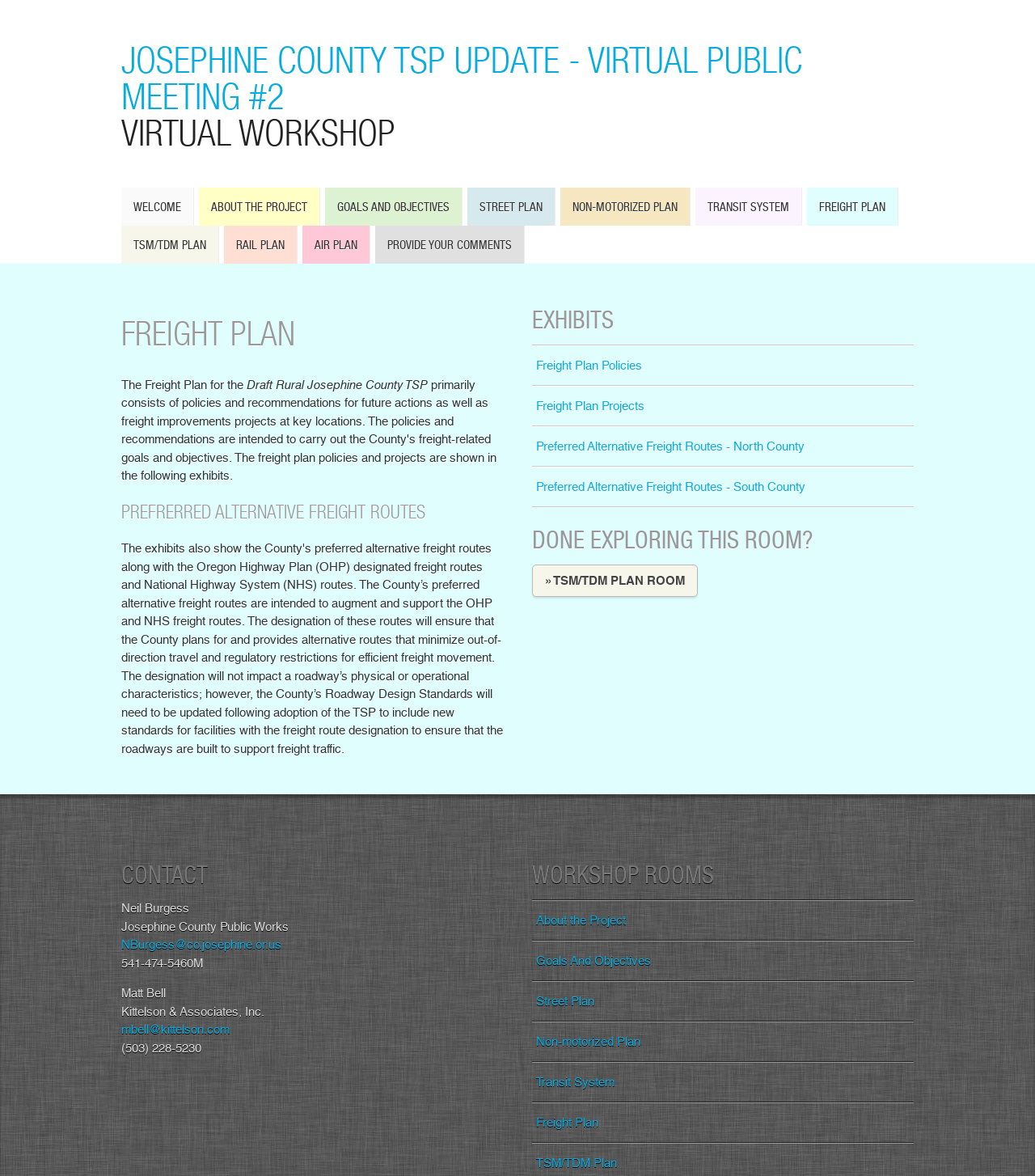Locate the bounding box coordinates for the element described below: "Welcome". The coordinates must be four float values between 0 and 1, formatted as [left, top, right, bottom].

[0.117, 0.16, 0.188, 0.192]